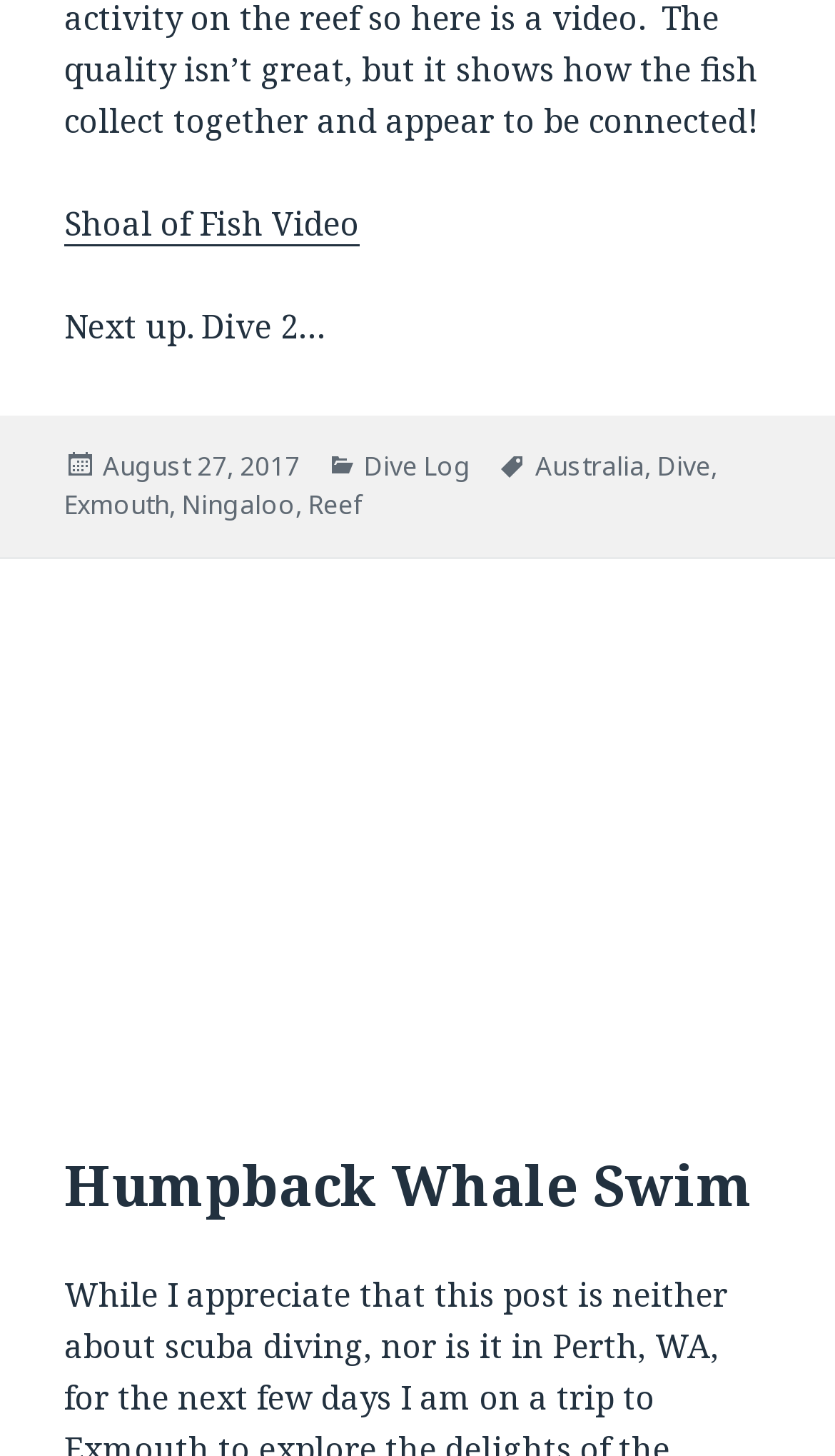Answer the question below using just one word or a short phrase: 
What is the category of the dive log?

Dive Log